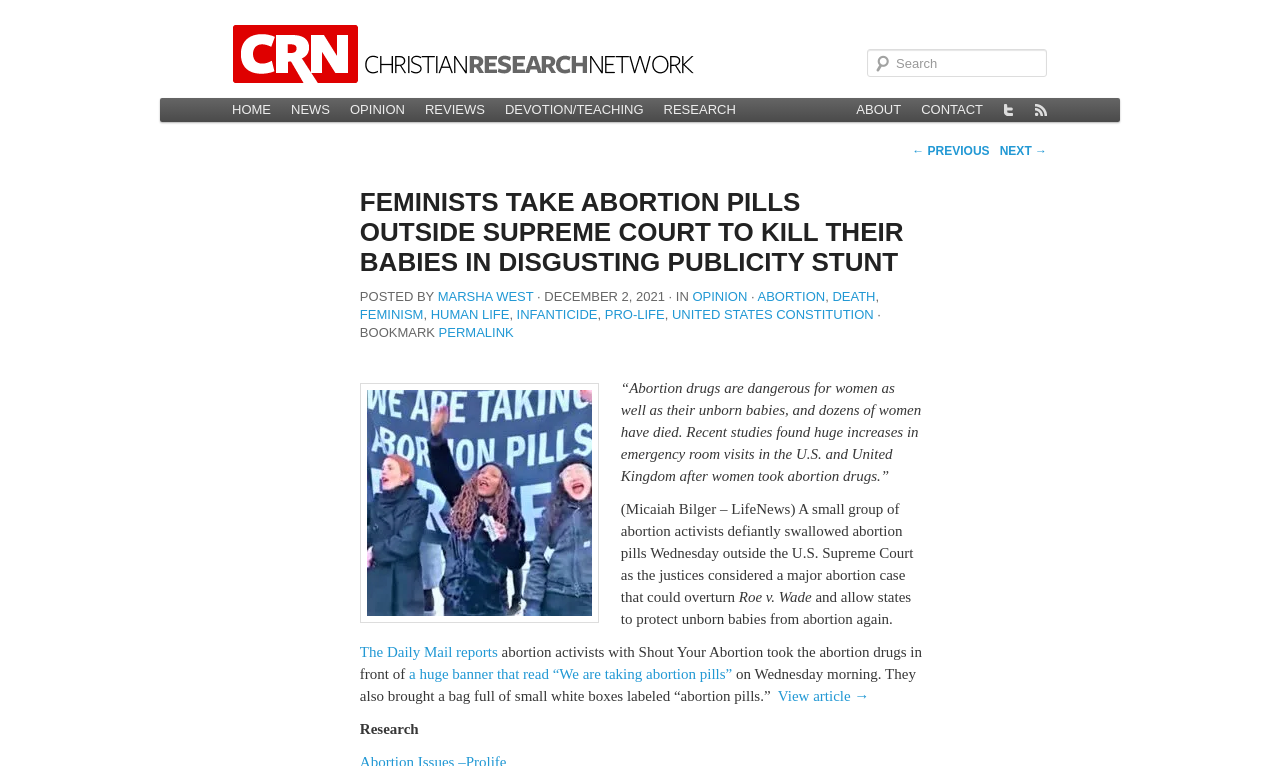What is the author of the article?
Ensure your answer is thorough and detailed.

I determined the author of the article by looking at the 'POSTED BY' section, which mentions 'MARSHA WEST' as the author. This section is usually used to credit the author of an article, so it is likely that MARSHA WEST is the author of this article.